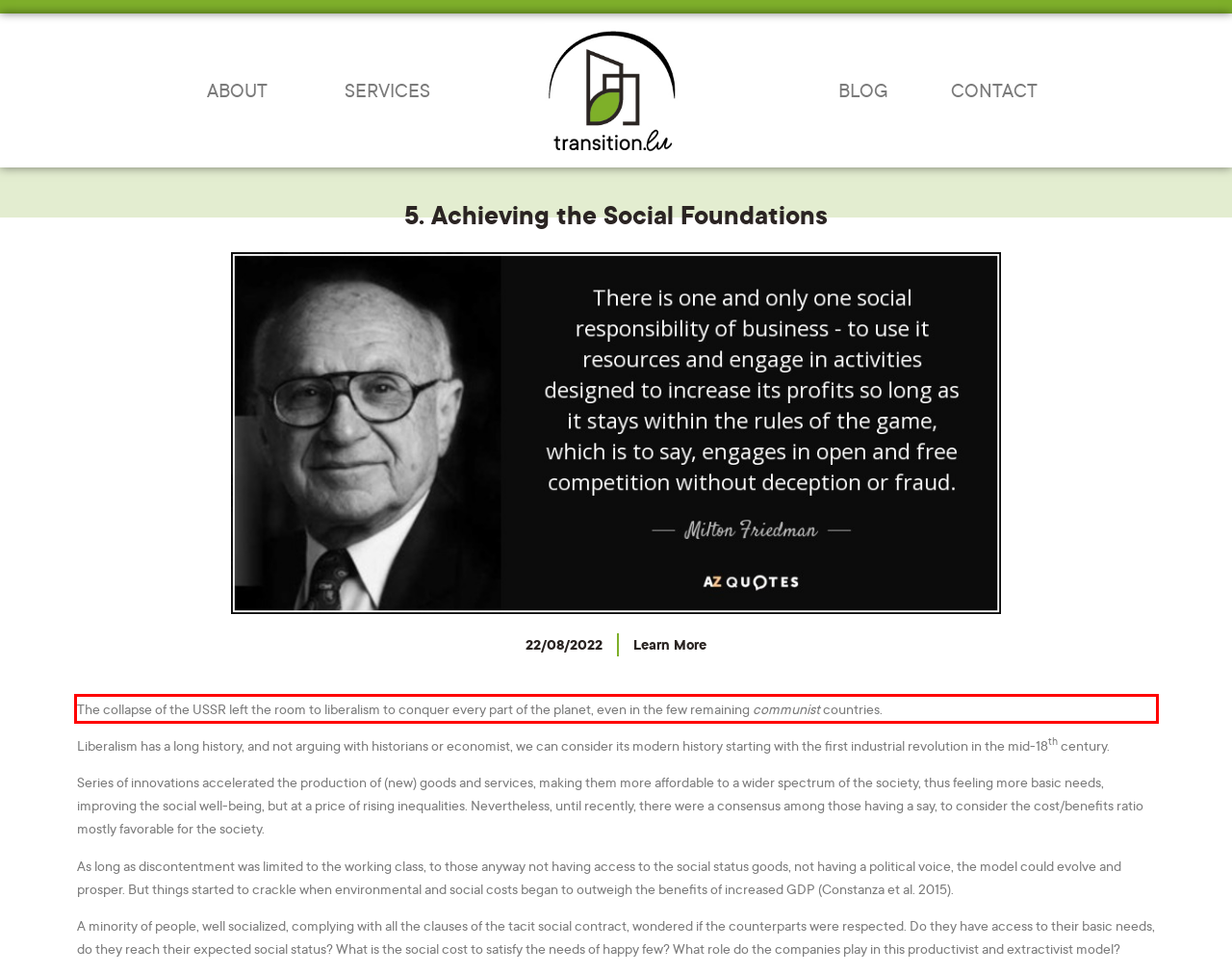Given a webpage screenshot with a red bounding box, perform OCR to read and deliver the text enclosed by the red bounding box.

The collapse of the USSR left the room to liberalism to conquer every part of the planet, even in the few remaining communist countries.